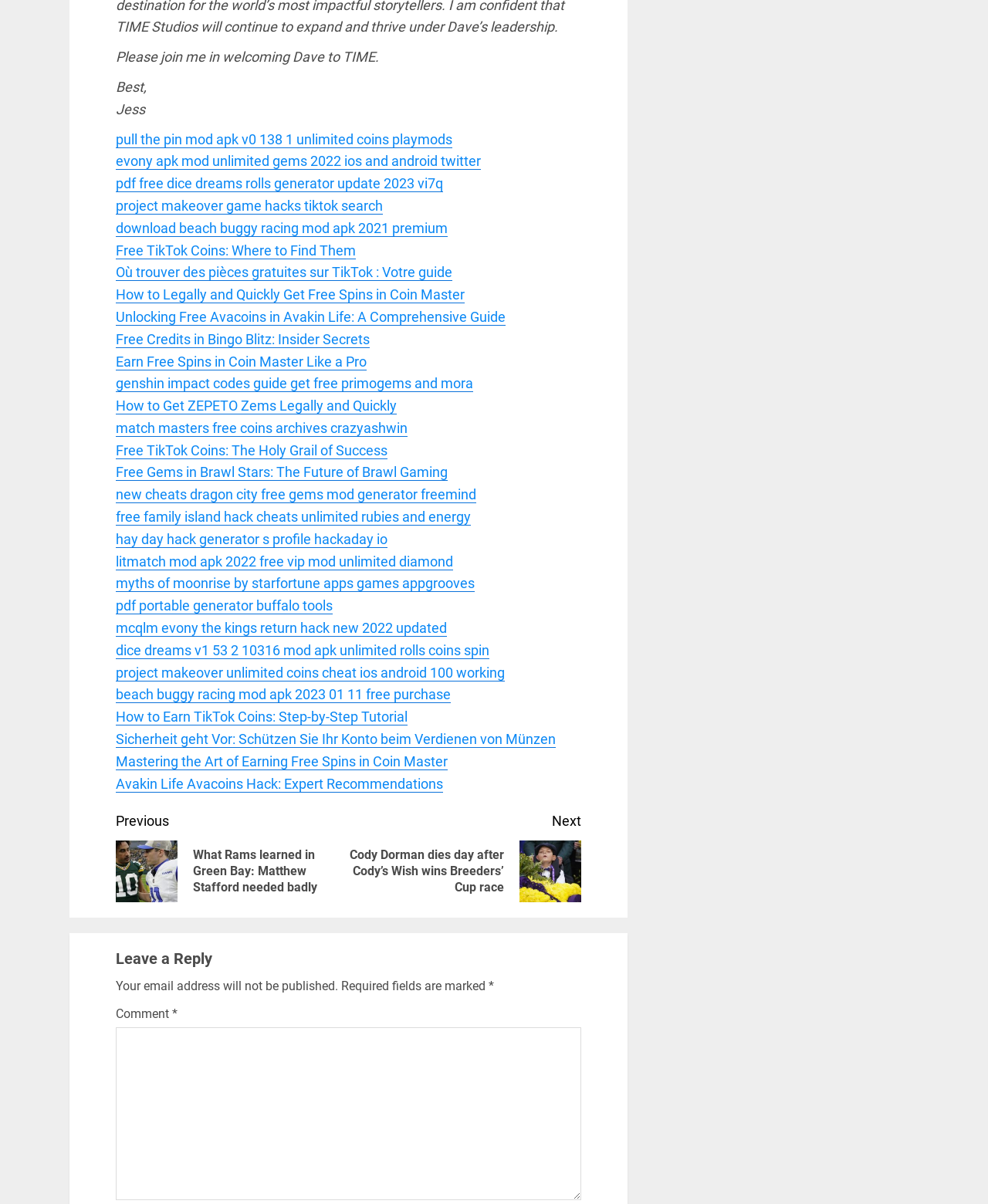Determine the bounding box coordinates of the clickable region to follow the instruction: "Explore Singapore news".

None